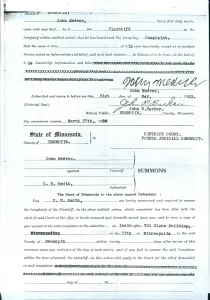Based on the image, provide a detailed response to the question:
Who is the party involved in the proceedings?

The document identifies John Medvec as a party involved in the proceedings, which suggests that he is a key figure in the legal case related to the eviction of residents from the Bohemian Flats.